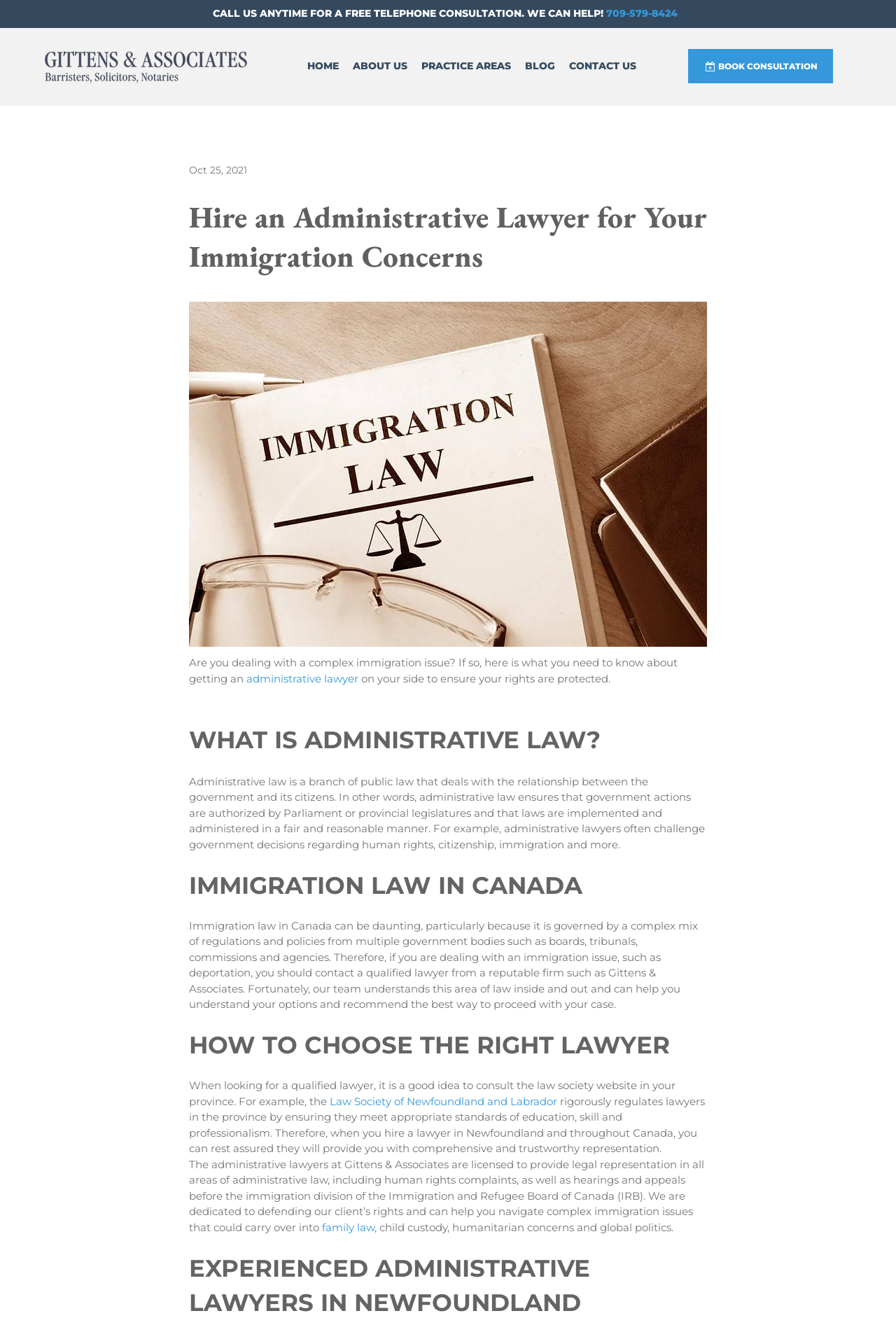Offer a thorough description of the webpage.

This webpage is about hiring an administrative lawyer for immigration concerns. At the top, there is a prominent call-to-action, "CALL US ANYTIME FOR A FREE TELEPHONE CONSULTATION. WE CAN HELP!", accompanied by a phone number, "709-579-8424". Below this, there is a logo of "Gittens, de Beer & Associates" with a navigation menu to the right, containing links to "HOME", "ABOUT US", "PRACTICE AREAS", "BLOG", and "CONTACT US".

The main content of the page is divided into sections, each with a heading. The first section, "Hire an Administrative Lawyer for Your Immigration Concerns", introduces the importance of having an administrative lawyer on one's side to ensure rights are protected. Below this, there is a button with an image, but no text.

The next section, "WHAT IS ADMINISTRATIVE LAW?", explains that administrative law deals with the relationship between the government and its citizens, ensuring that government actions are authorized and laws are implemented fairly. This section is followed by "IMMIGRATION LAW IN CANADA", which discusses the complexity of immigration law in Canada and the importance of contacting a qualified lawyer.

The subsequent sections, "HOW TO CHOOSE THE RIGHT LAWYER" and "EXPERIENCED ADMINISTRATIVE LAWYERS IN NEWFOUNDLAND", provide guidance on selecting a qualified lawyer and highlight the expertise of the lawyers at Gittens & Associates in administrative law, including human rights complaints and immigration issues. Throughout the page, there are links to relevant terms, such as "administrative lawyer" and "Law Society of Newfoundland and Labrador".